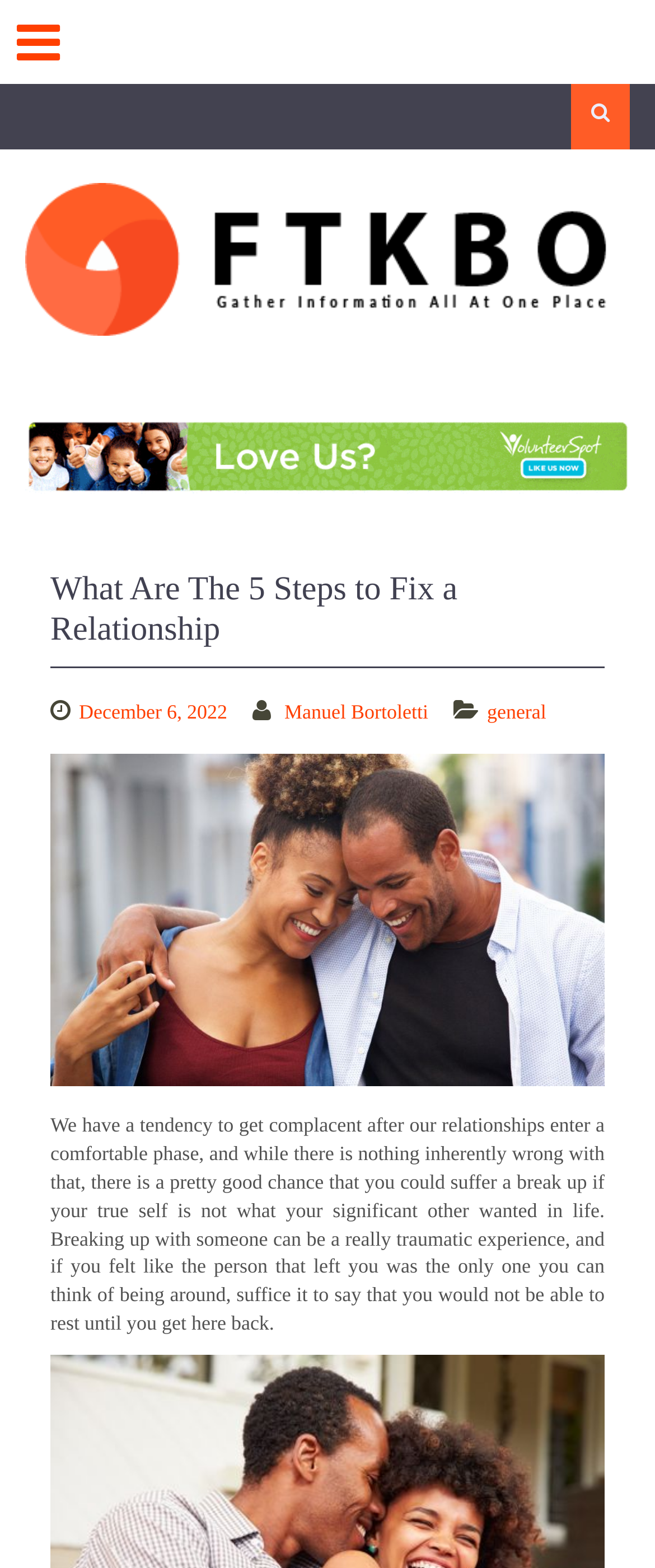Based on the element description: "general", identify the UI element and provide its bounding box coordinates. Use four float numbers between 0 and 1, [left, top, right, bottom].

[0.744, 0.447, 0.834, 0.462]